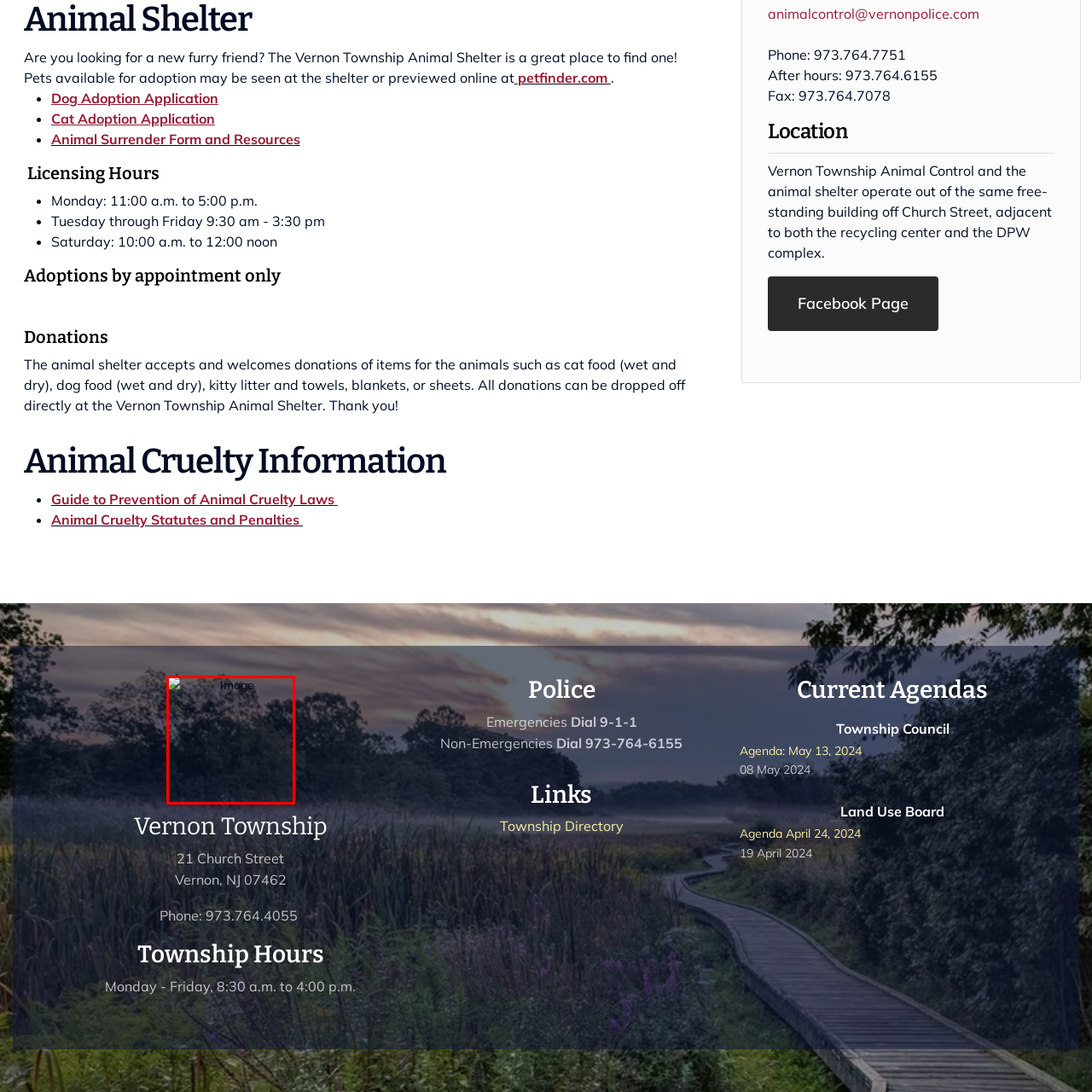What is the theme of the image?
Direct your attention to the image marked by the red bounding box and provide a detailed answer based on the visual details available.

The theme of the image is community and nature because the caption explicitly states that the image 'aligns with the theme of community and nature', and the image showcases a serene outdoor scene with trees and a gradient sky, which are elements that represent nature, and the context of the Vernon Township Animal Shelter implies a sense of community.